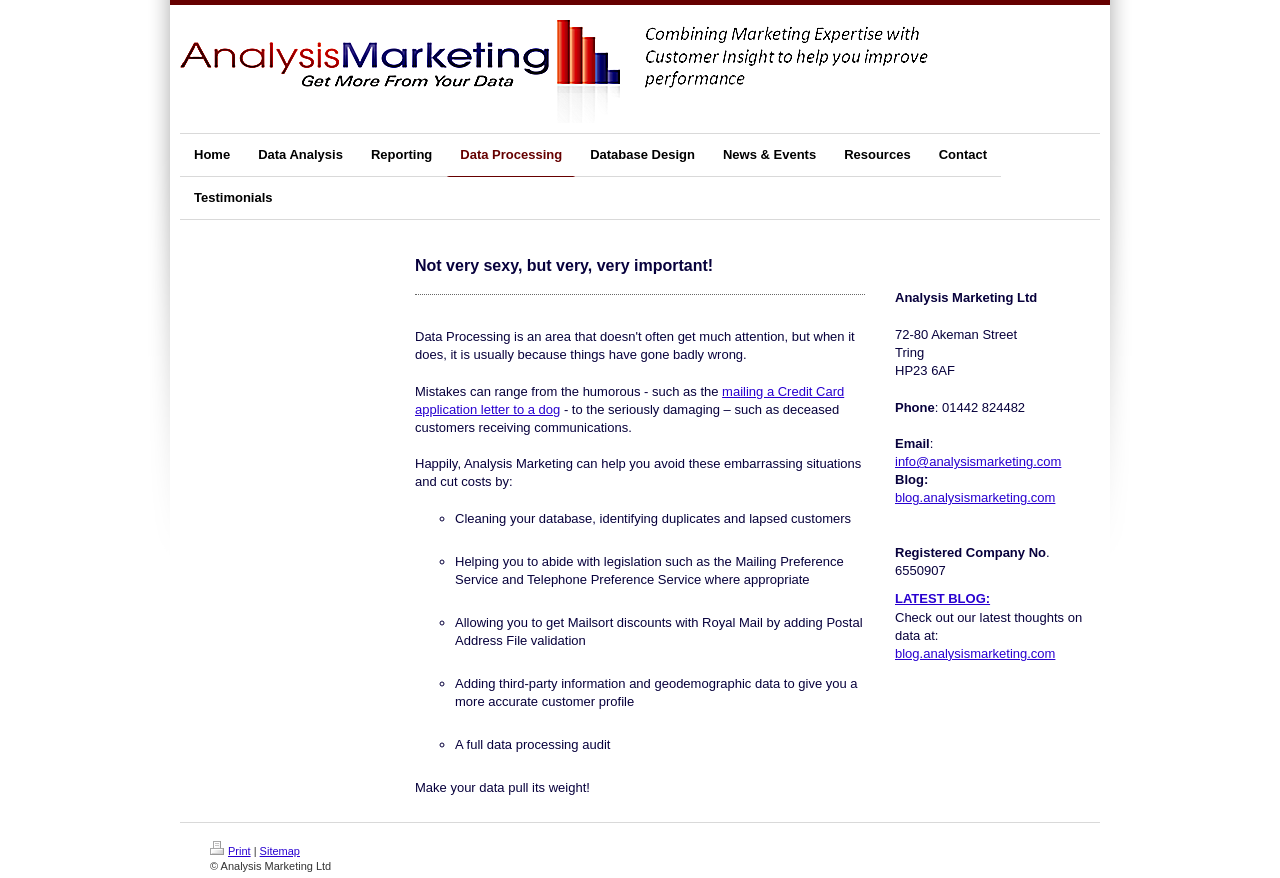Find the bounding box coordinates for the UI element that matches this description: "Schedule a demo".

None